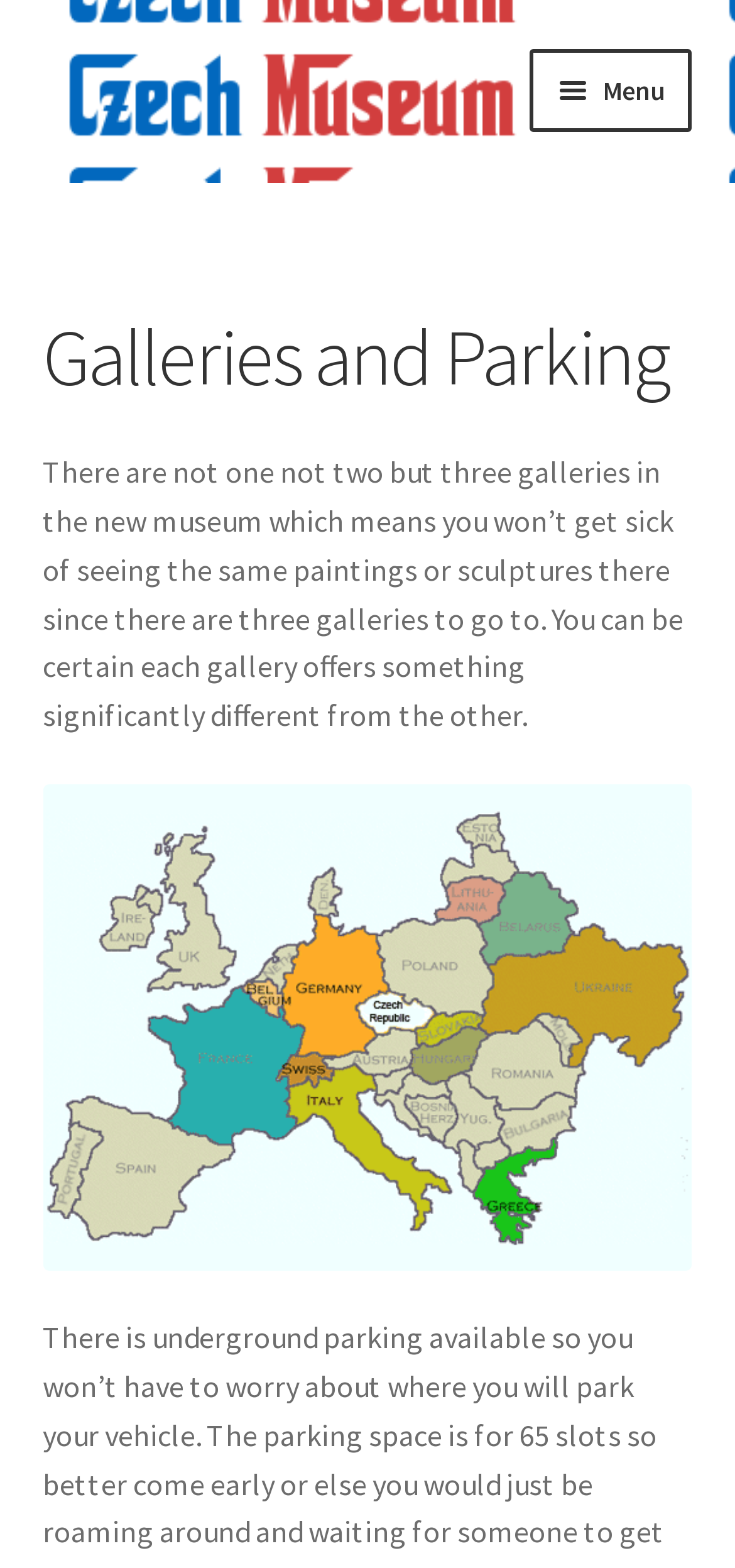Based on the provided description, "Galleries and Parking", find the bounding box of the corresponding UI element in the screenshot.

[0.058, 0.213, 0.942, 0.278]